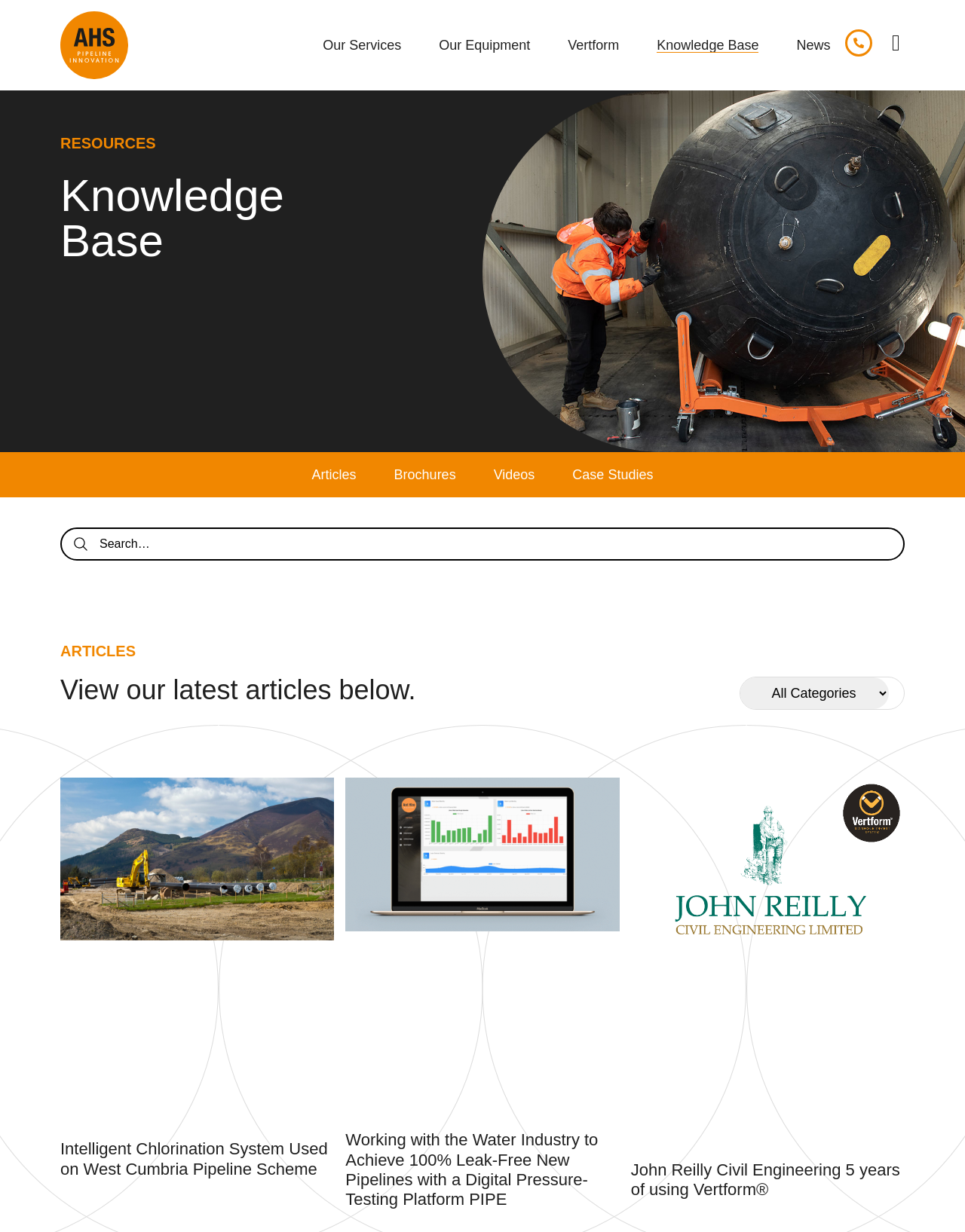Given the element description "Videos", identify the bounding box of the corresponding UI element.

[0.511, 0.379, 0.554, 0.391]